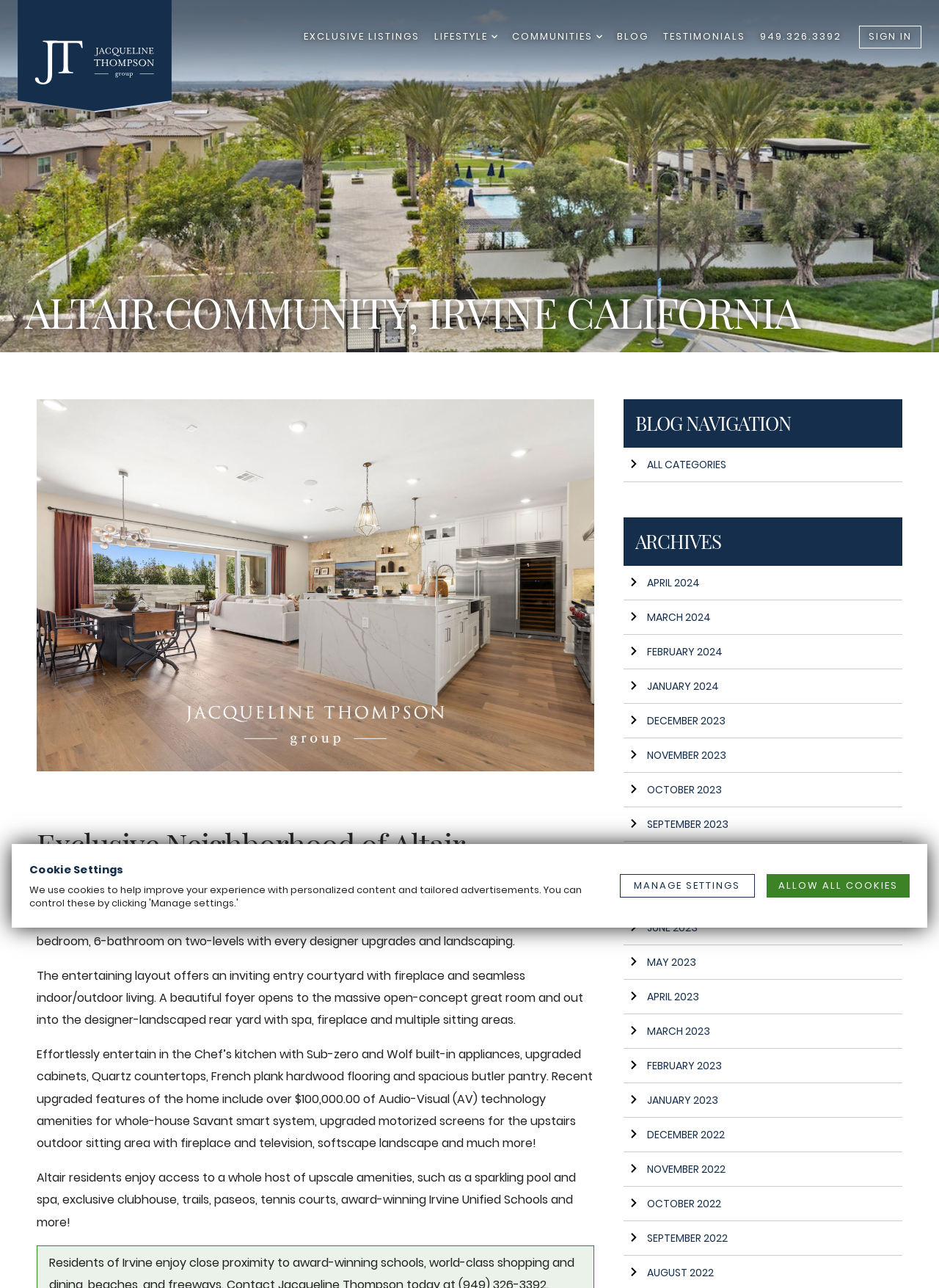Identify the bounding box coordinates of the element that should be clicked to fulfill this task: "Read blog". The coordinates should be provided as four float numbers between 0 and 1, i.e., [left, top, right, bottom].

[0.657, 0.019, 0.691, 0.038]